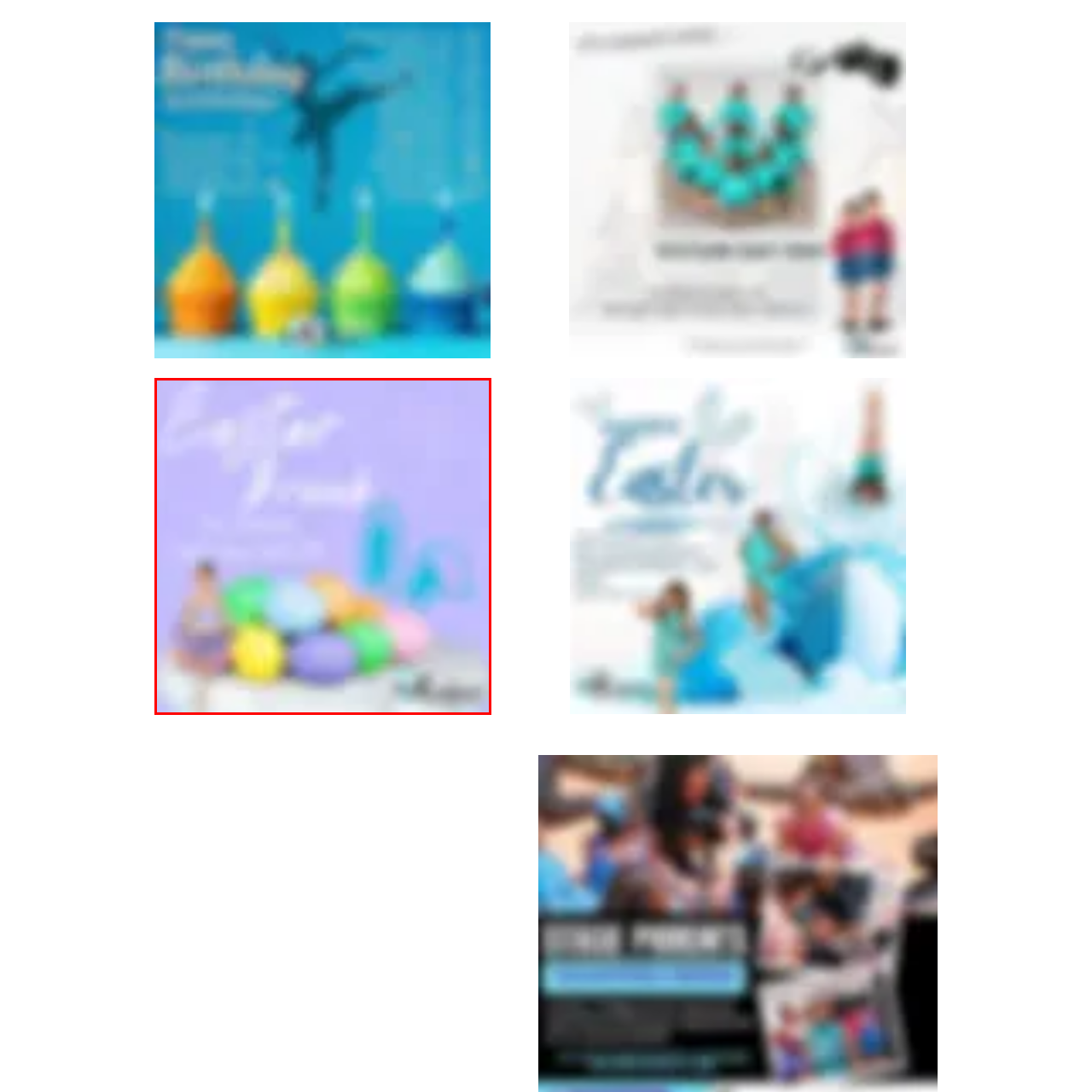What is the theme of the setup?
Pay attention to the image outlined by the red bounding box and provide a thorough explanation in your answer, using clues from the image.

The presence of pastel-colored eggs, the text 'Easter Break 2023', and the overall festive ambiance all point to an Easter-themed setup.